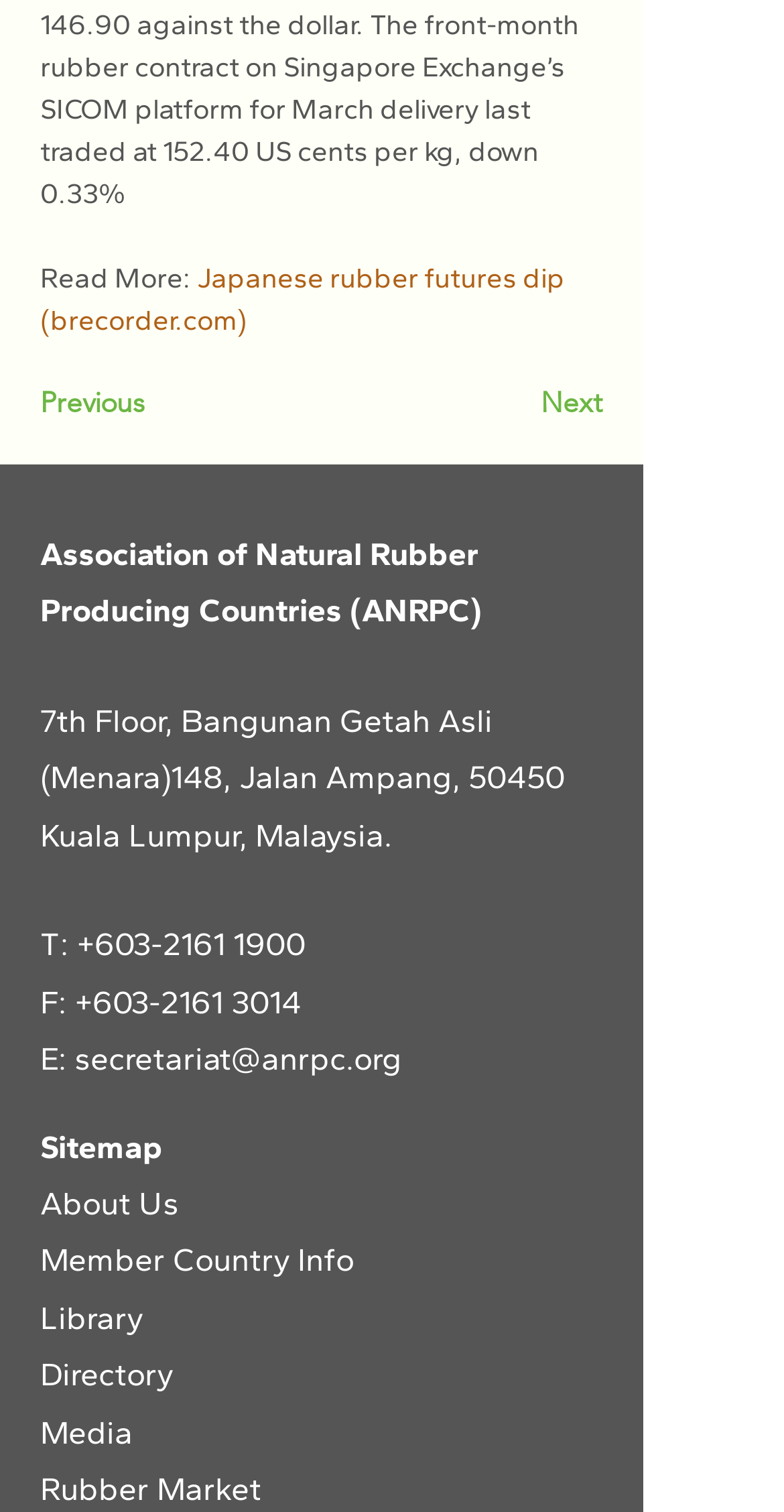What is the name of the website mentioned in the first link?
Answer the question in as much detail as possible.

I found the name of the website by looking at the first link on the page, which is located near the top of the page. The link is labeled 'Japanese rubber futures dip (' and the website name is 'brecorder.com'.